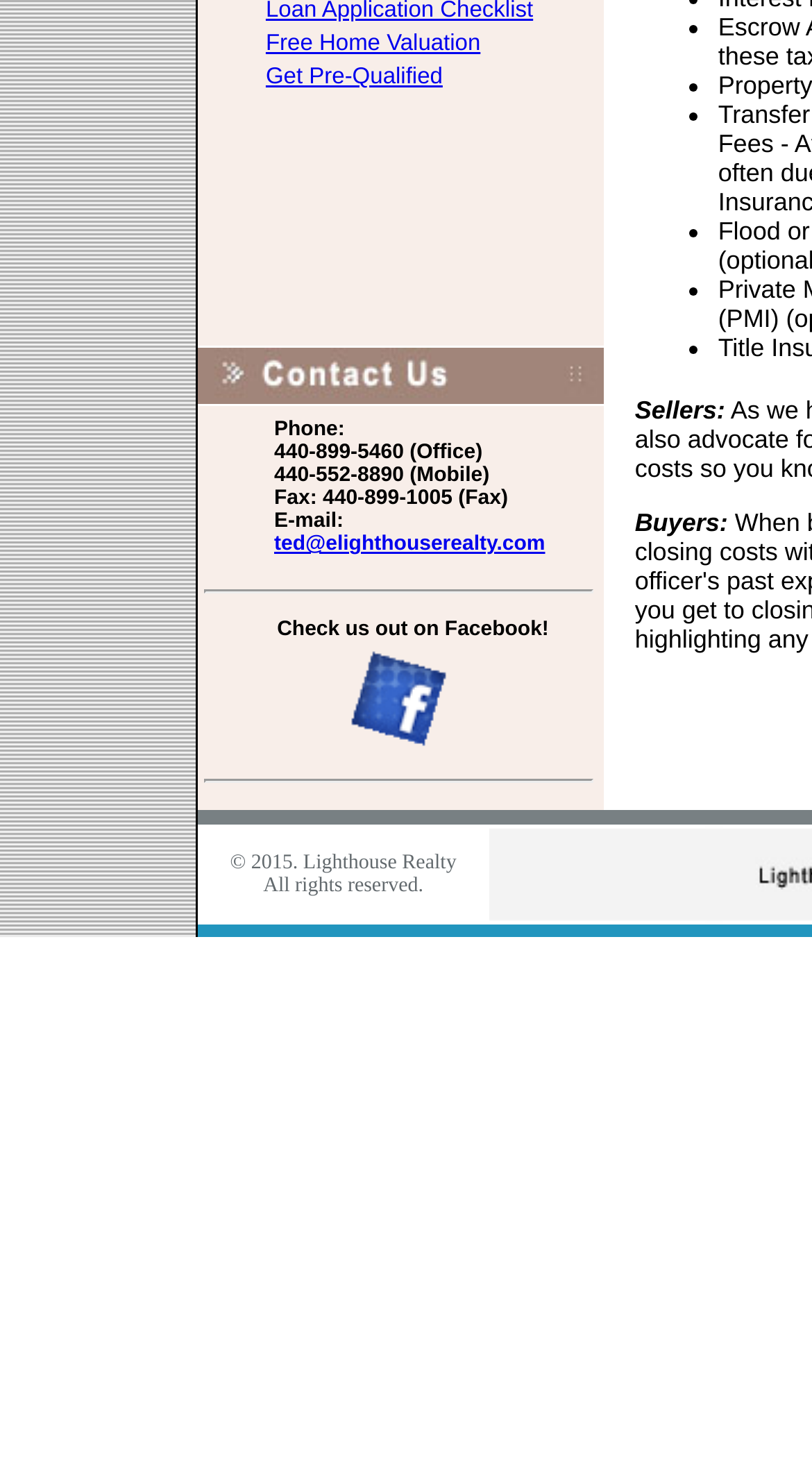Using the provided description Get Pre-Qualified, find the bounding box coordinates for the UI element. Provide the coordinates in (top-left x, top-left y, bottom-right x, bottom-right y) format, ensuring all values are between 0 and 1.

[0.327, 0.044, 0.545, 0.061]